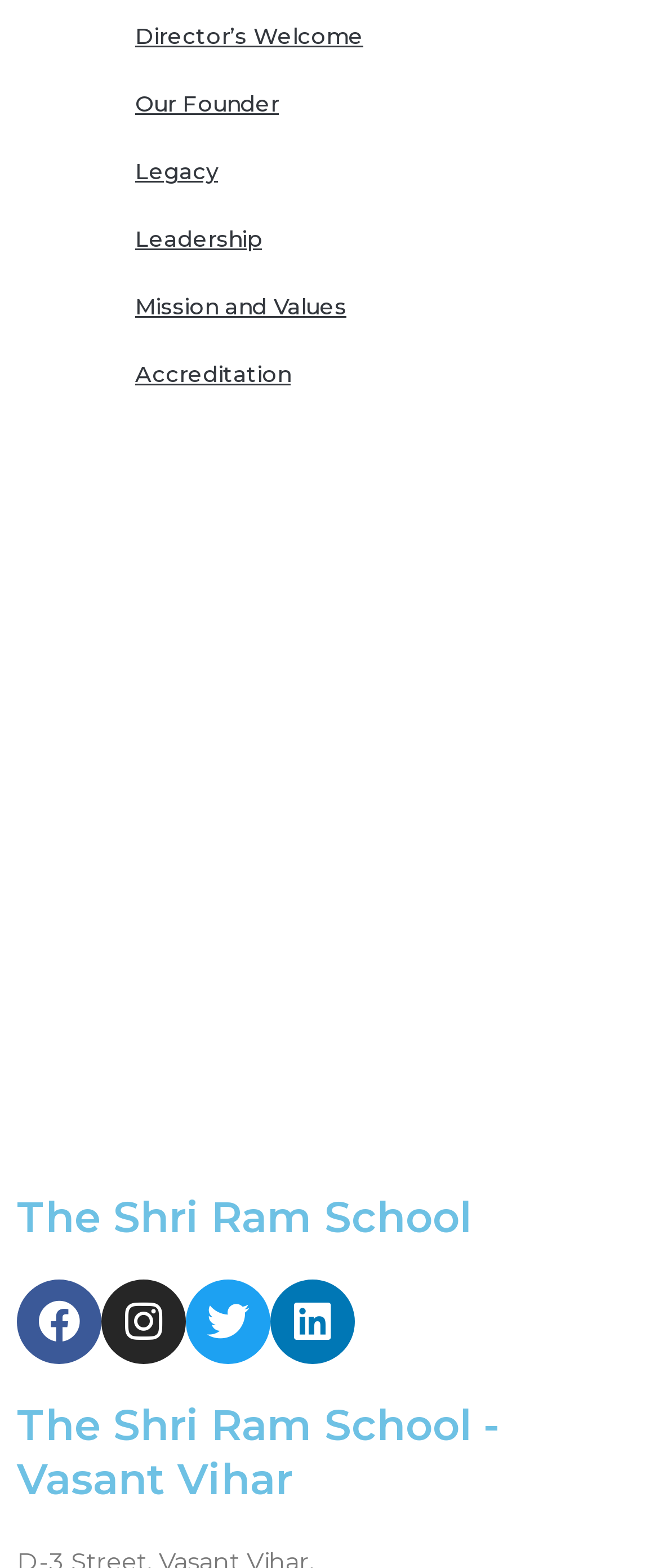Please determine the bounding box coordinates of the area that needs to be clicked to complete this task: 'Learn more about The Shri Ram School'. The coordinates must be four float numbers between 0 and 1, formatted as [left, top, right, bottom].

[0.026, 0.307, 0.974, 0.738]